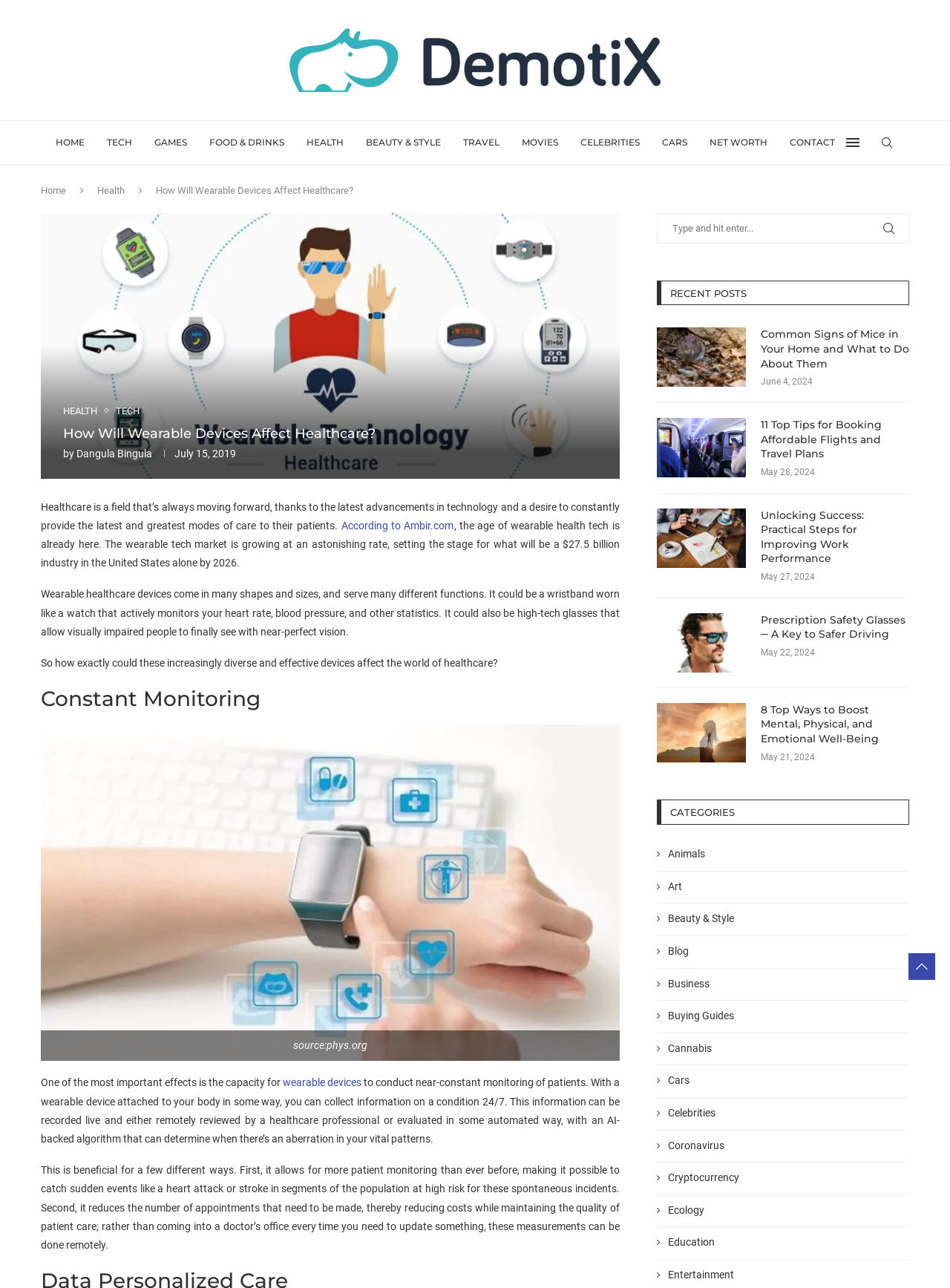Provide a single word or phrase to answer the given question: 
What is the purpose of wearable devices in healthcare?

Constant monitoring